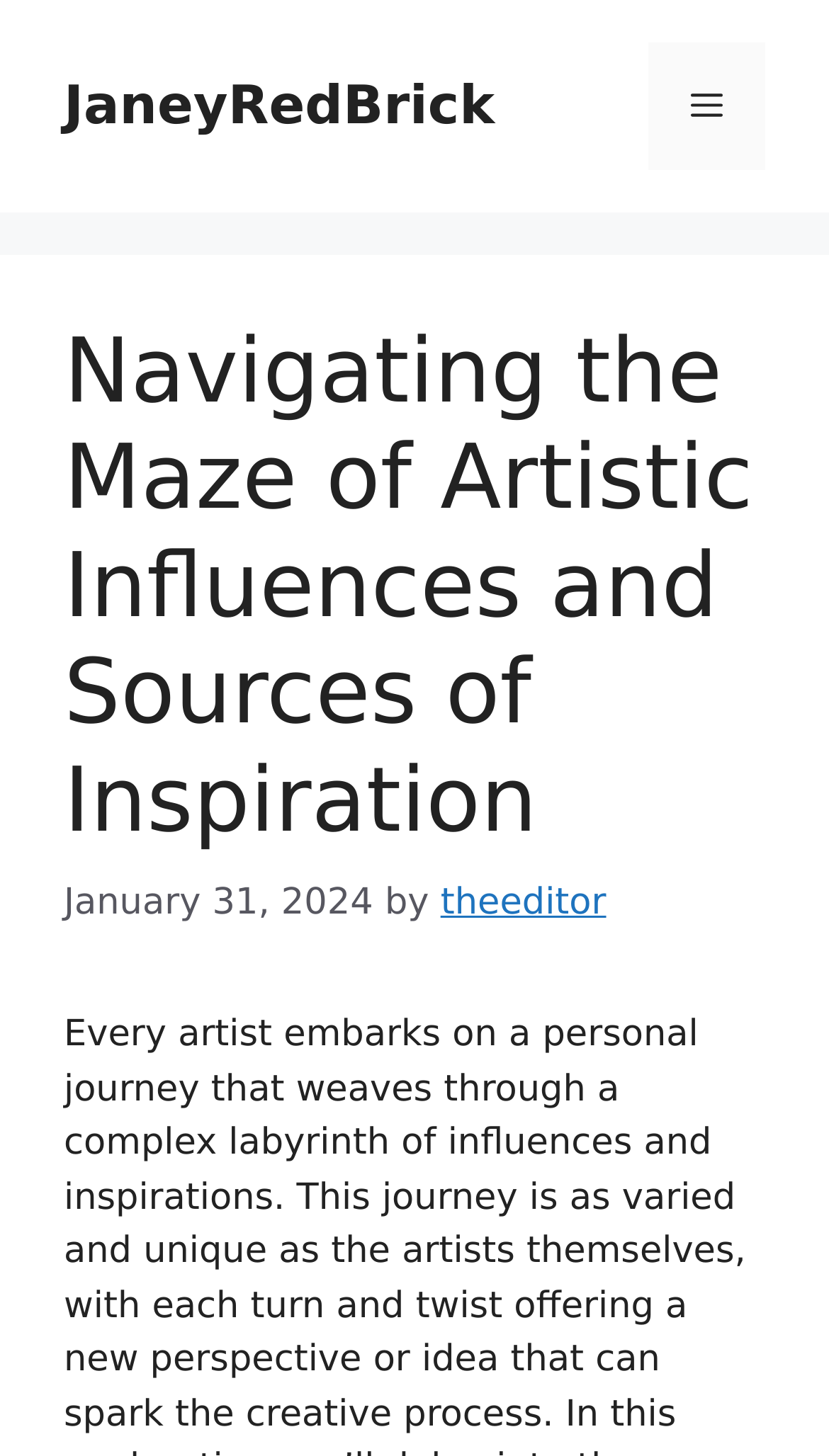What is the name of the site?
Please provide an in-depth and detailed response to the question.

The name of the site can be found in the banner section at the top of the webpage, which contains a link with the text 'JaneyRedBrick'.